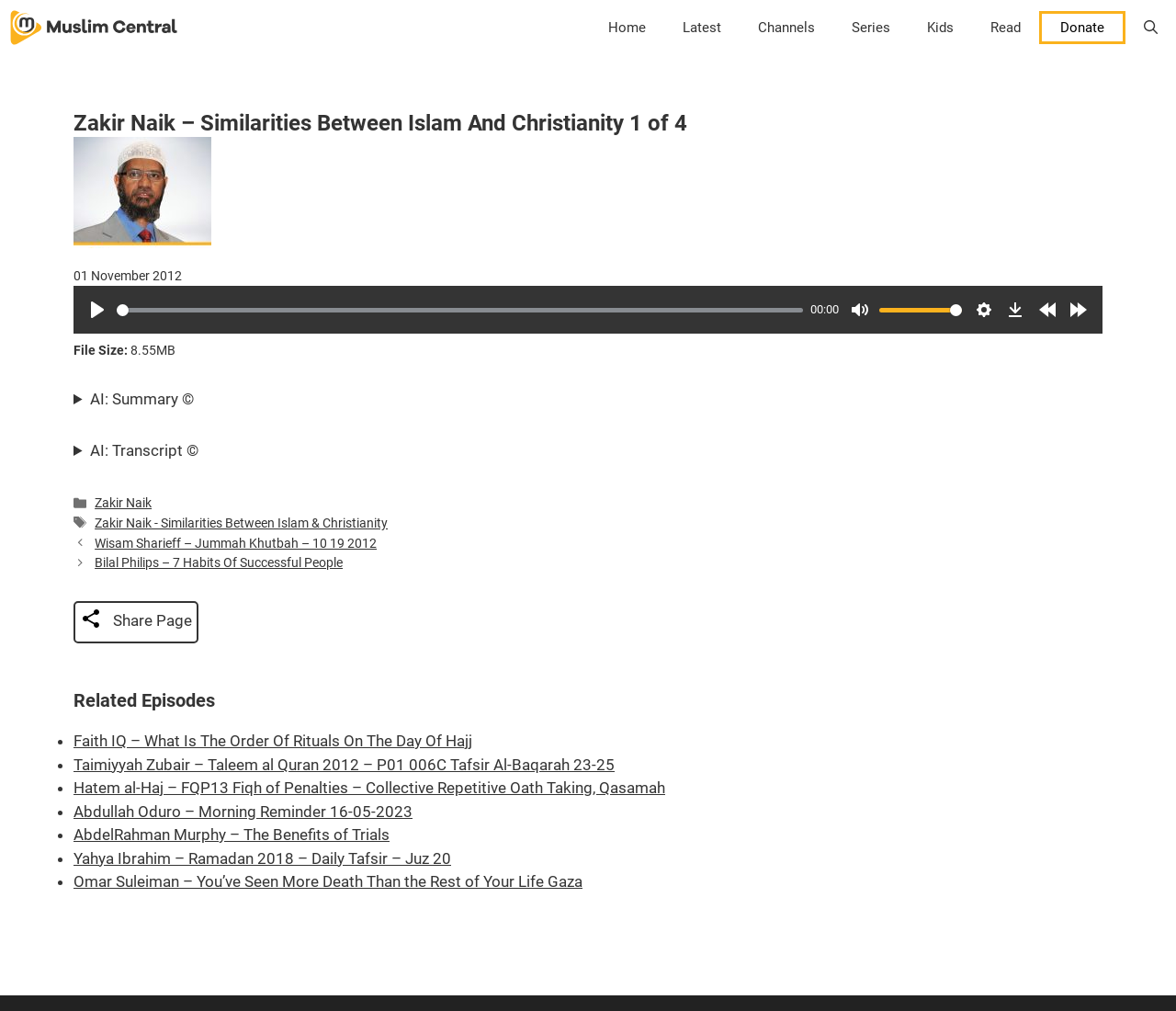Find the bounding box coordinates of the element to click in order to complete this instruction: "Click the 'Play' button". The bounding box coordinates must be four float numbers between 0 and 1, denoted as [left, top, right, bottom].

[0.07, 0.292, 0.095, 0.321]